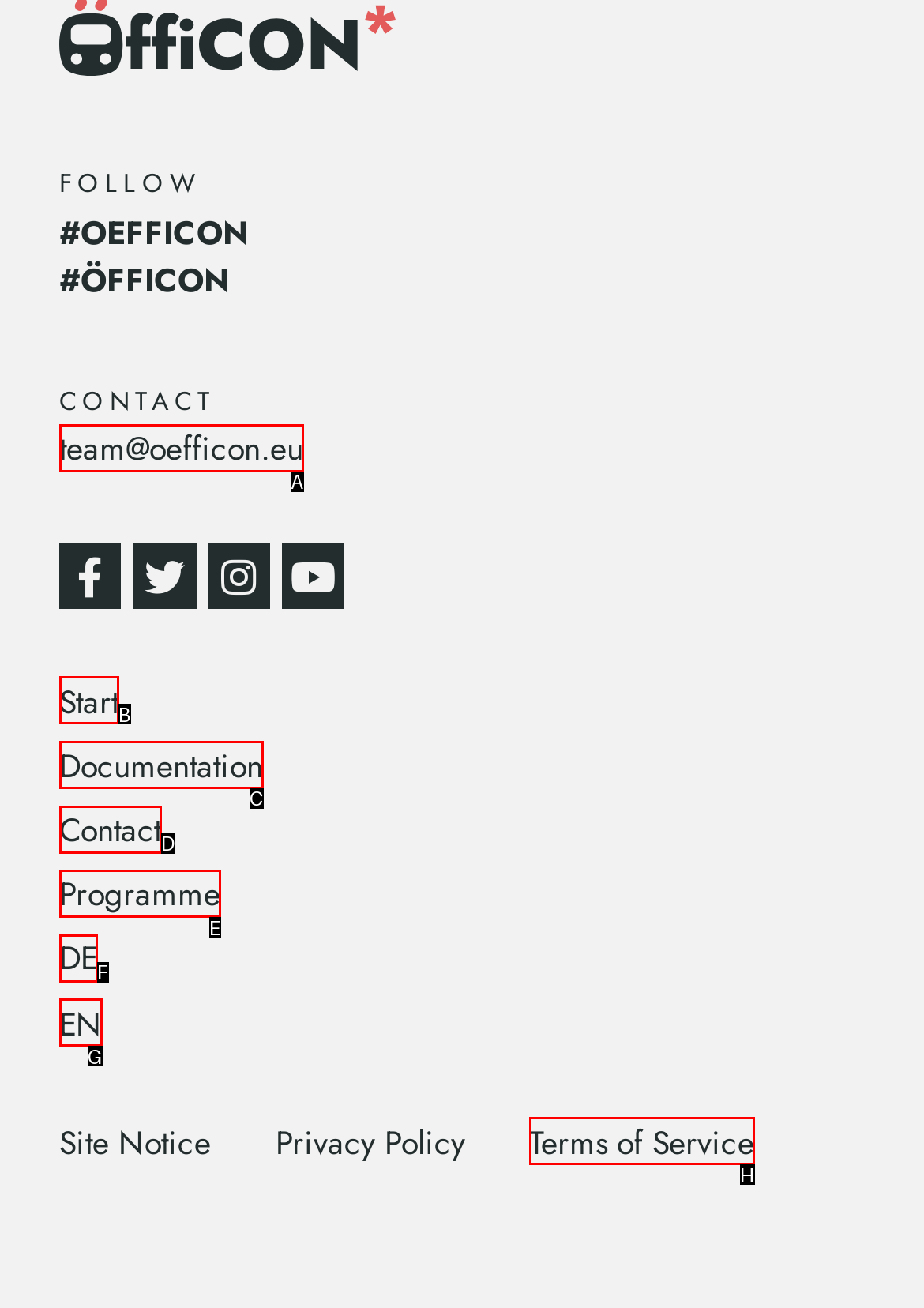From the choices provided, which HTML element best fits the description: Start? Answer with the appropriate letter.

B